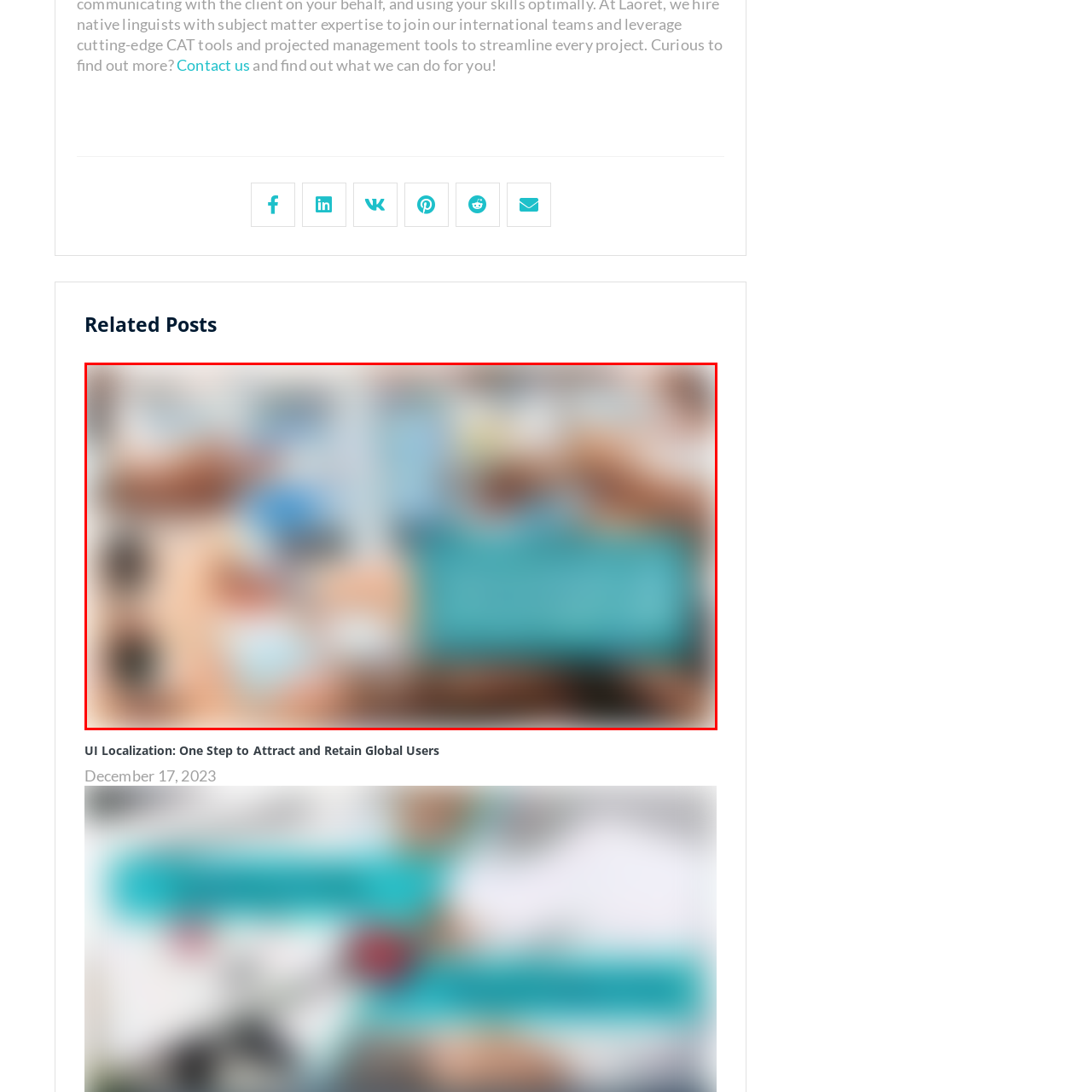Observe the visual content surrounded by a red rectangle, What is emphasized by the visible hands? Respond using just one word or a short phrase.

Collaborative effort